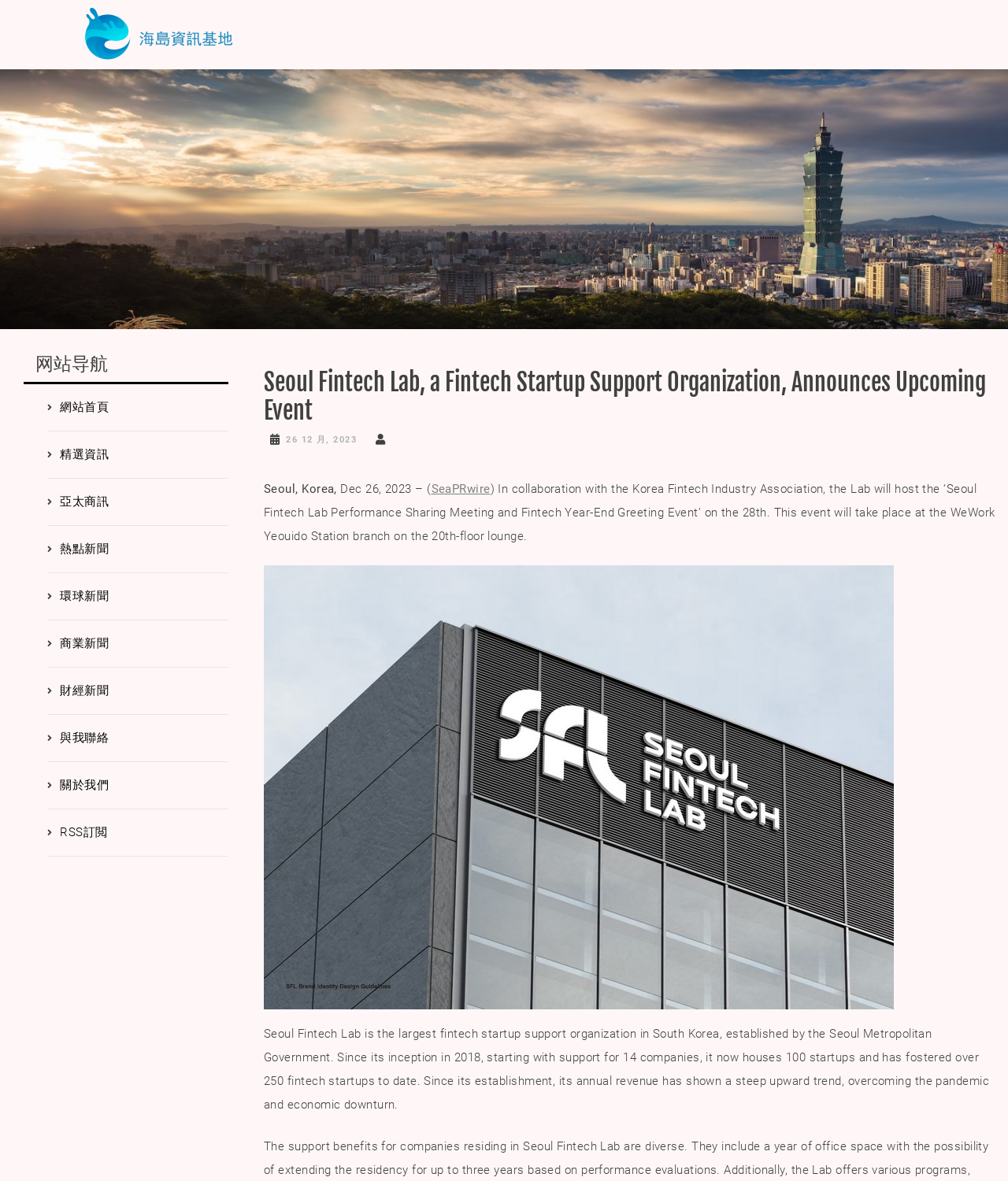Using the elements shown in the image, answer the question comprehensively: How many fintech startups has Seoul Fintech Lab fostered?

The answer can be found in the static text element 'Seoul Fintech Lab is the largest fintech startup support organization in South Korea, established by the Seoul Metropolitan Government. Since its inception in 2018, starting with support for 14 companies, it now houses 100 startups and has fostered over 250 fintech startups to date.' which is a child of the header element. This static text element is located at the bottom of the webpage and provides information about Seoul Fintech Lab.